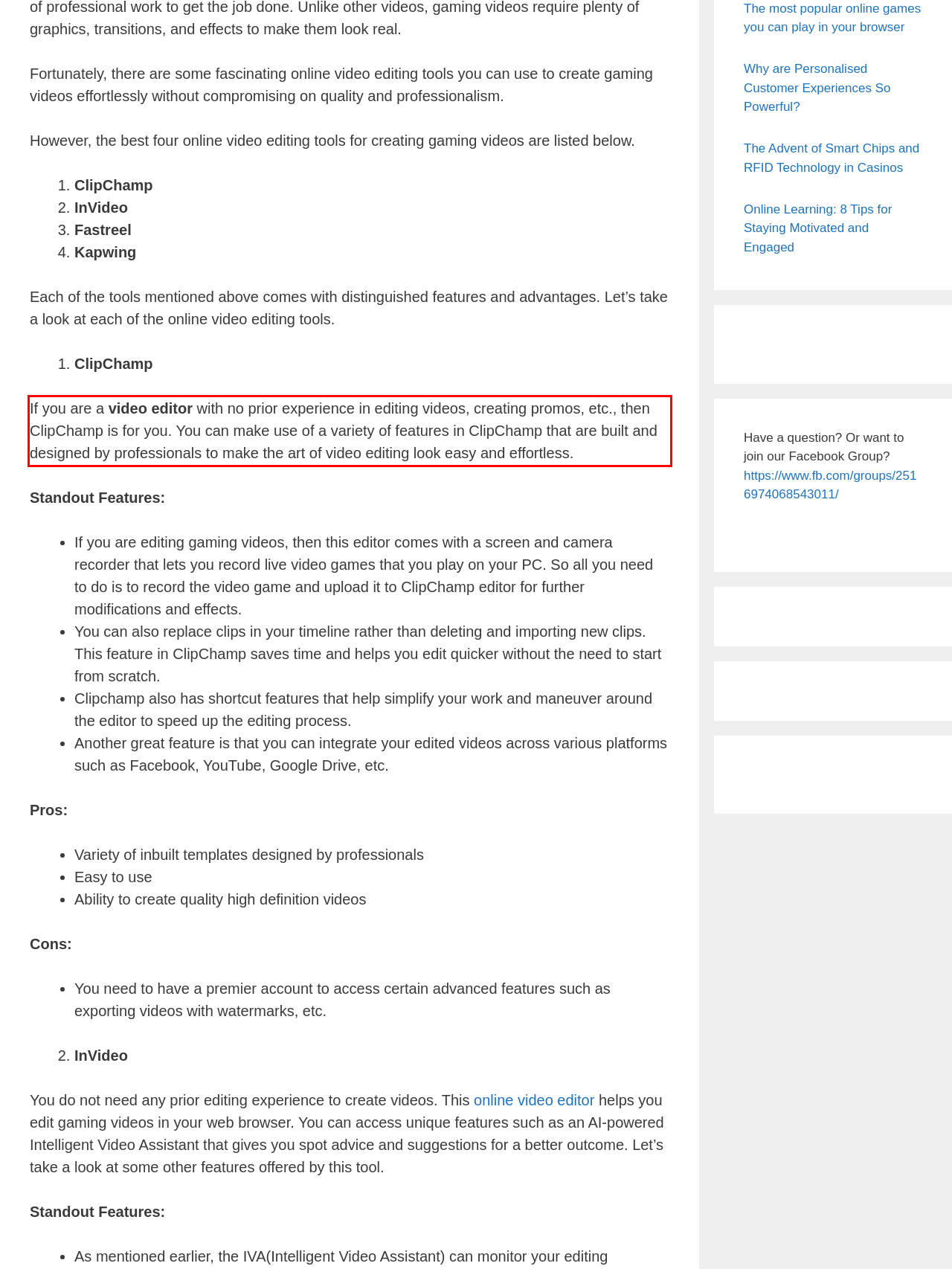Given a screenshot of a webpage with a red bounding box, please identify and retrieve the text inside the red rectangle.

If you are a video editor with no prior experience in editing videos, creating promos, etc., then ClipChamp is for you. You can make use of a variety of features in ClipChamp that are built and designed by professionals to make the art of video editing look easy and effortless.